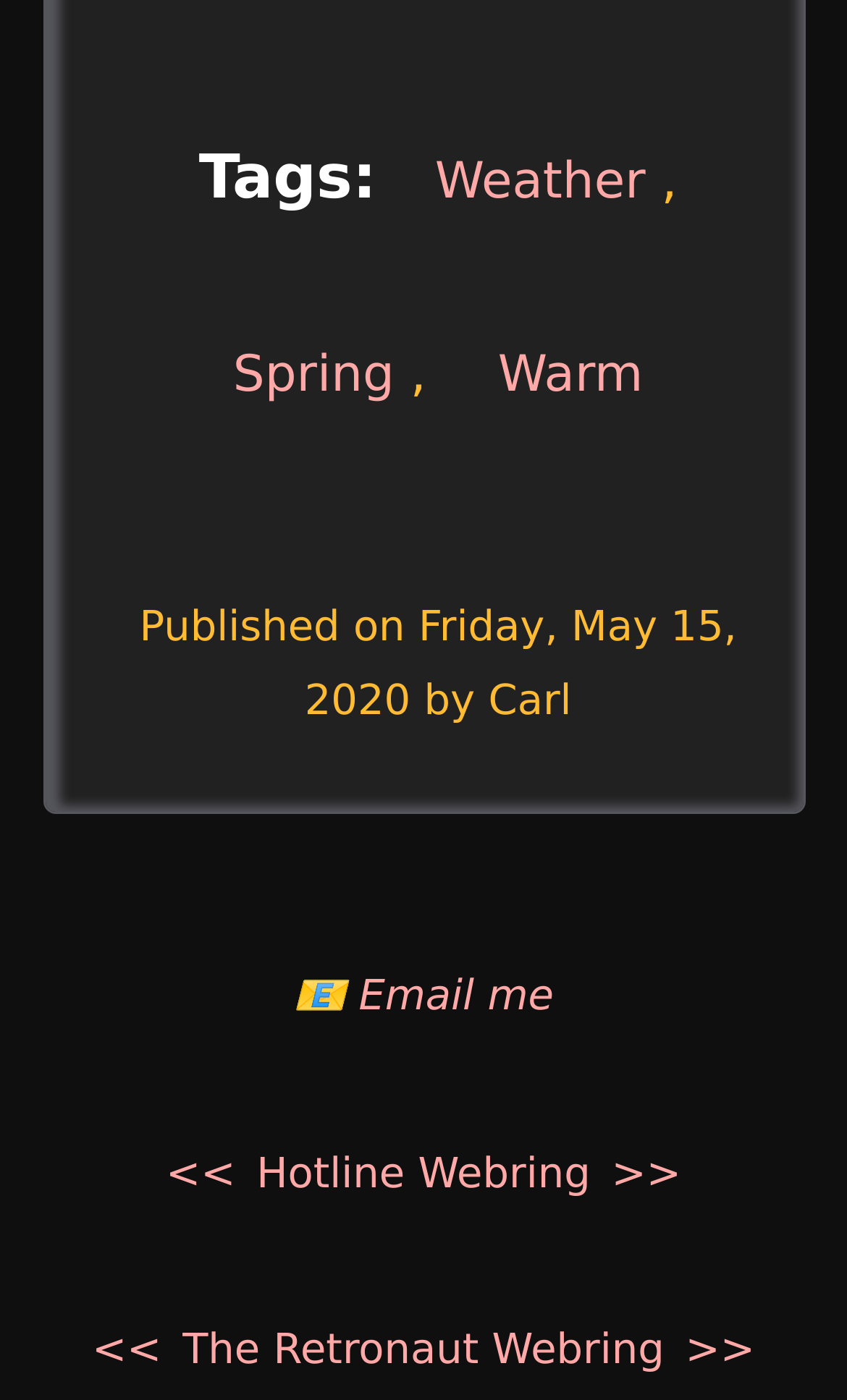What is the date of the published post?
From the image, provide a succinct answer in one word or a short phrase.

Friday, May 15, 2020